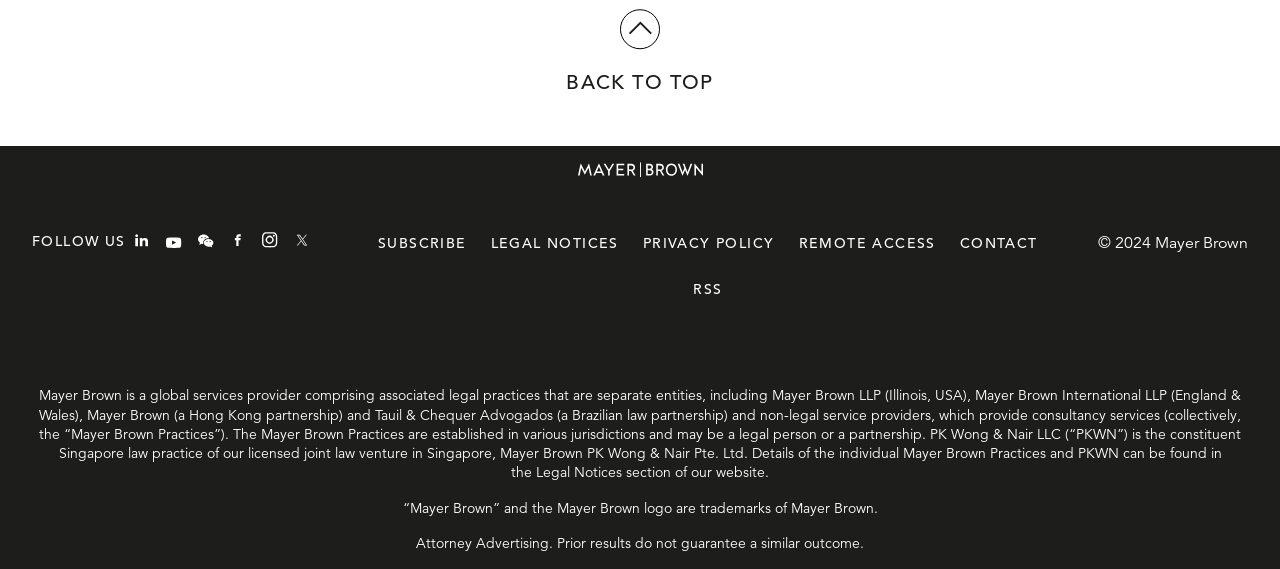Based on the image, please elaborate on the answer to the following question:
What is the purpose of the 'SUBSCRIBE' link?

The 'SUBSCRIBE' link is located at the top of the page, suggesting that it allows users to subscribe to updates or newsletters from Mayer Brown.